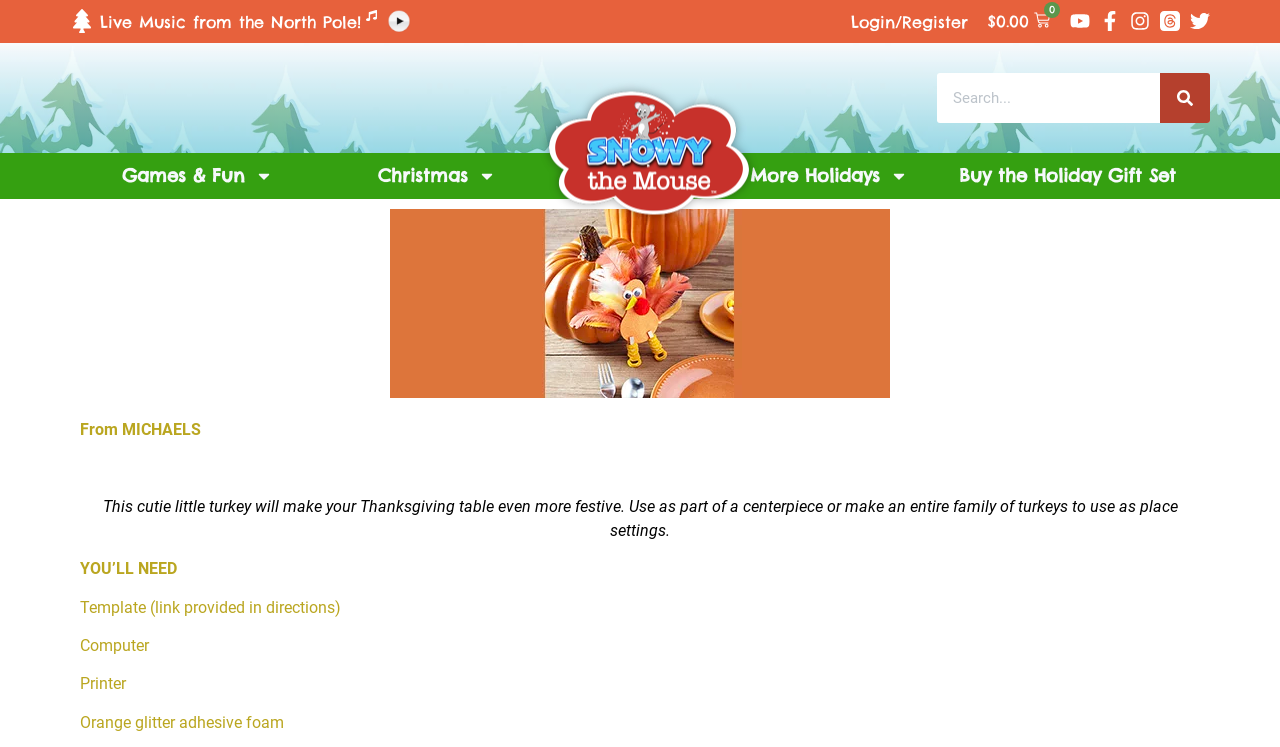Determine the bounding box coordinates of the section I need to click to execute the following instruction: "Search for products". Provide the coordinates as four float numbers between 0 and 1, i.e., [left, top, right, bottom].

[0.732, 0.098, 0.945, 0.165]